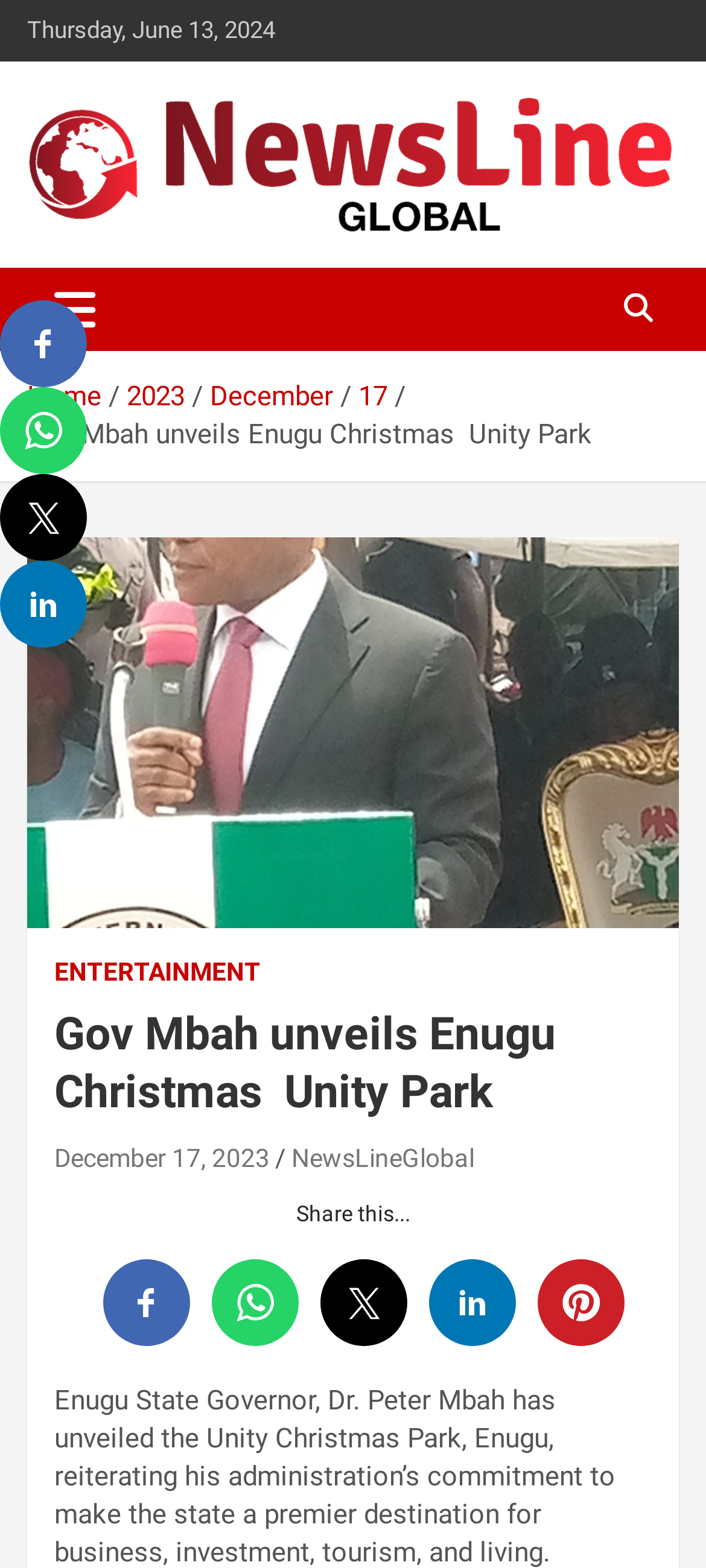Based on the visual content of the image, answer the question thoroughly: What is the category of the news article?

I found the category of the news article by looking at the middle of the webpage, where it says 'ENTERTAINMENT' in a link element.